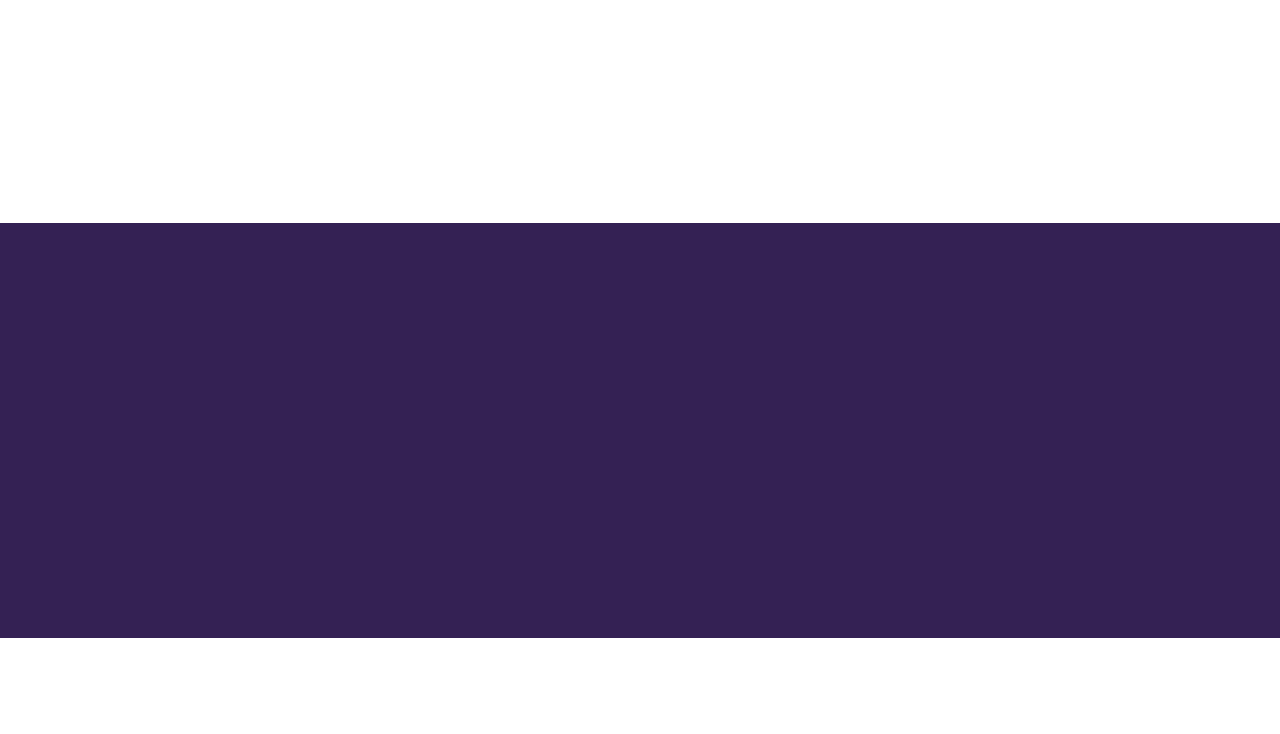From the screenshot, find the bounding box of the UI element matching this description: "Health & Economic Justice". Supply the bounding box coordinates in the form [left, top, right, bottom], each a float between 0 and 1.

[0.21, 0.156, 0.345, 0.184]